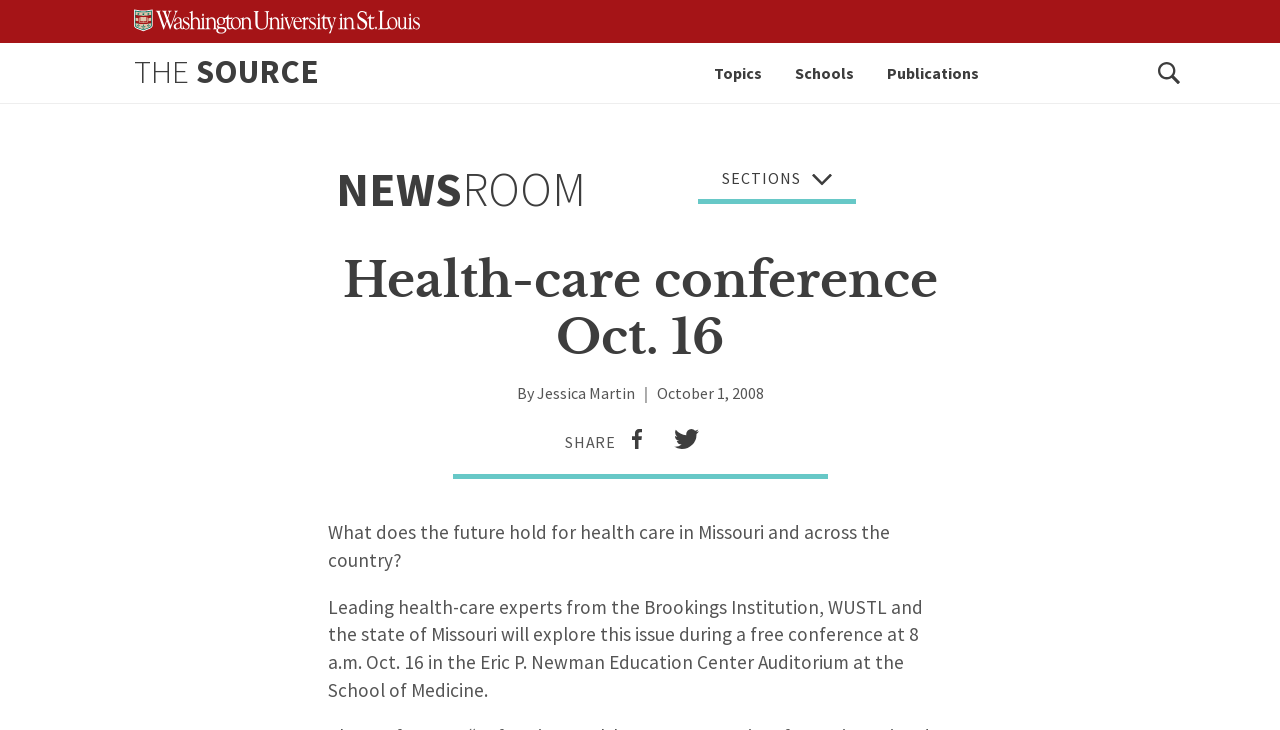Give a complete and precise description of the webpage's appearance.

The webpage appears to be an article or news page from Washington University in St. Louis, with a focus on a health-care conference. At the top left, there is a small image of the university's logo. Next to it, there is a link to "THE SOURCE", which is likely the name of the publication or website.

On the top right, there are several links and a search button. The links include "Topics", "Schools", and "Publications", which are likely categories or sections of the website. The search button is accompanied by a small magnifying glass icon.

Below the top navigation, there is a large header section that takes up most of the page. It contains the title of the article, "Health-care conference Oct. 16", in a large font. Below the title, there is a byline with the author's name, "Jessica Martin", and a timestamp indicating that the article was published on October 1, 2008.

The main content of the article is a short summary of the health-care conference, which will feature experts from the Brookings Institution, WUSTL, and the state of Missouri. The conference will take place on October 16 at the Eric P. Newman Education Center Auditorium at the School of Medicine.

On the right side of the article, there are social media sharing links, including Facebook and Twitter, each accompanied by a small icon.